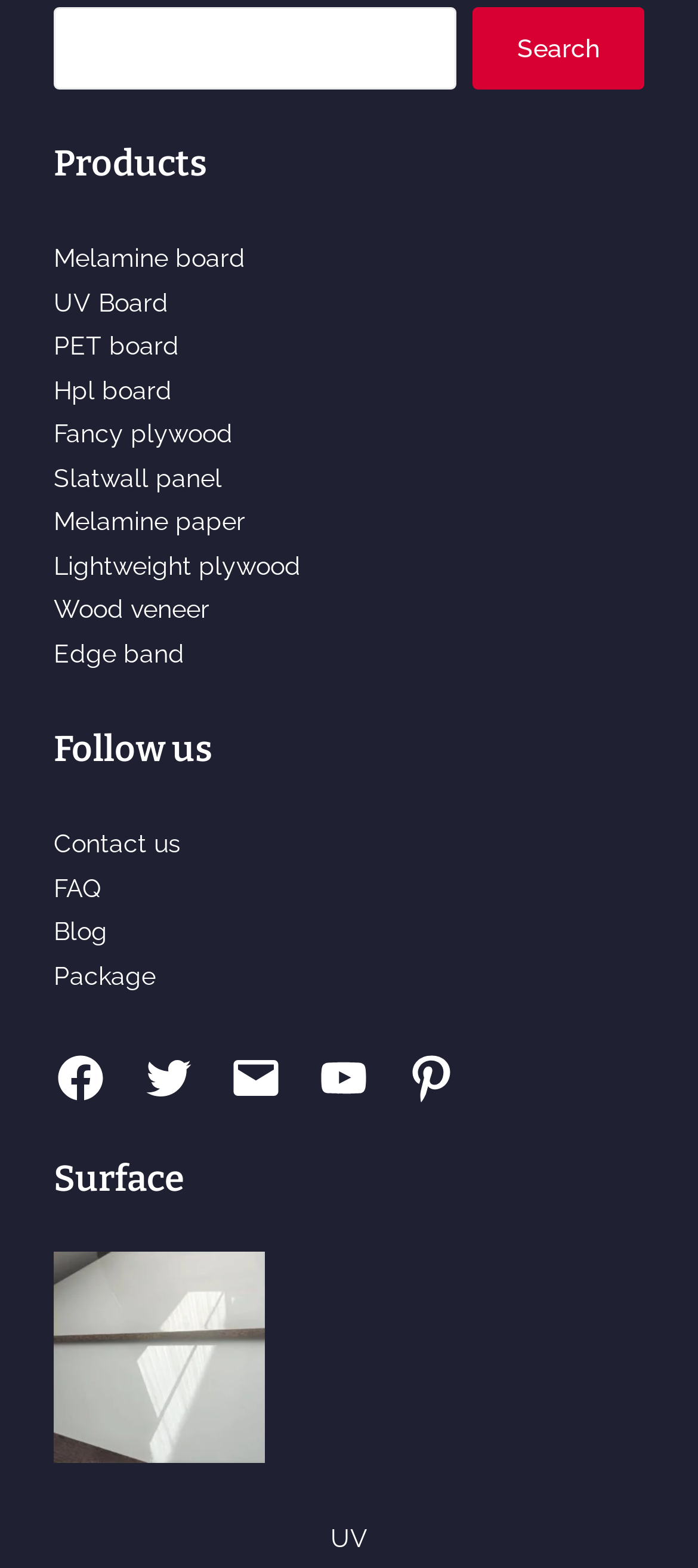Pinpoint the bounding box coordinates of the clickable element needed to complete the instruction: "Search for products". The coordinates should be provided as four float numbers between 0 and 1: [left, top, right, bottom].

[0.077, 0.005, 0.654, 0.058]